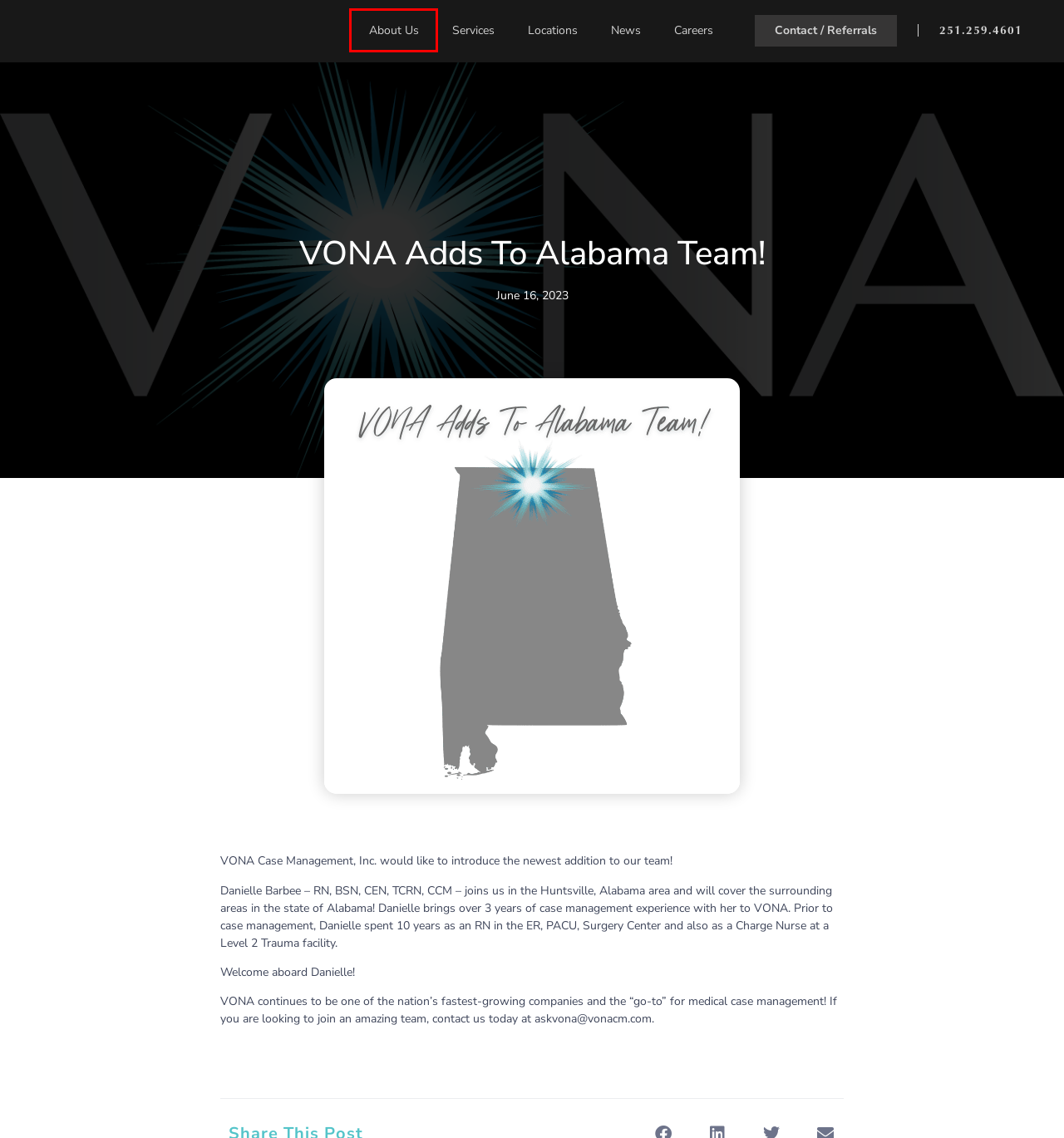You are presented with a screenshot of a webpage containing a red bounding box around an element. Determine which webpage description best describes the new webpage after clicking on the highlighted element. Here are the candidates:
A. News - VONA Case Management
B. Privacy Policy - VONA Case Management
C. Contact Us - VONA Case Management
D. Locations - VONA Case Management
E. Services - VONA Case Management
F. About Us - VONA Case Management
G. VONA Brings More Coverage To North/South Carolina! - VONA Case Management
H. Careers - VONA Case Management

F